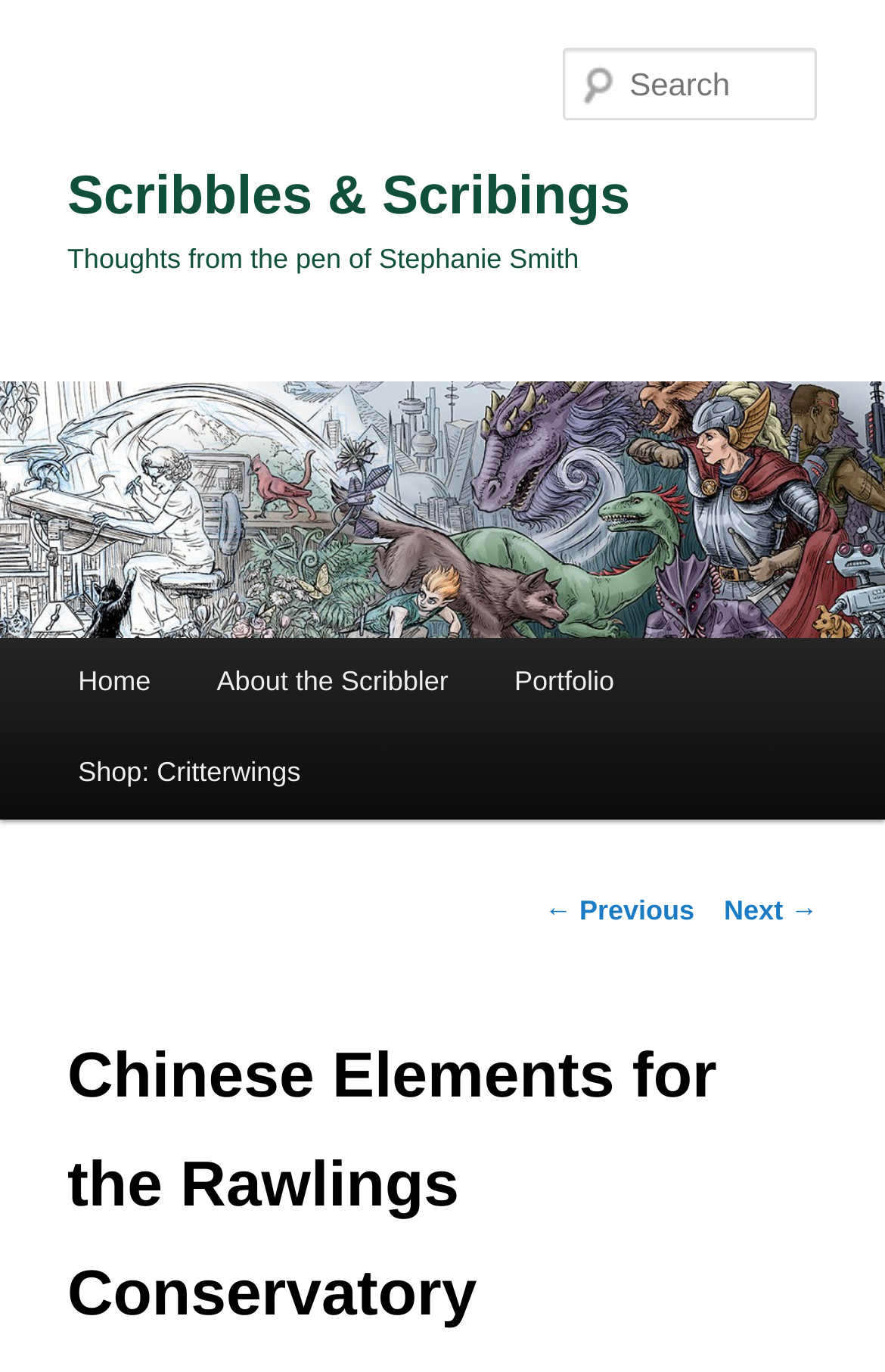Indicate the bounding box coordinates of the element that needs to be clicked to satisfy the following instruction: "search for something". The coordinates should be four float numbers between 0 and 1, i.e., [left, top, right, bottom].

[0.637, 0.035, 0.924, 0.088]